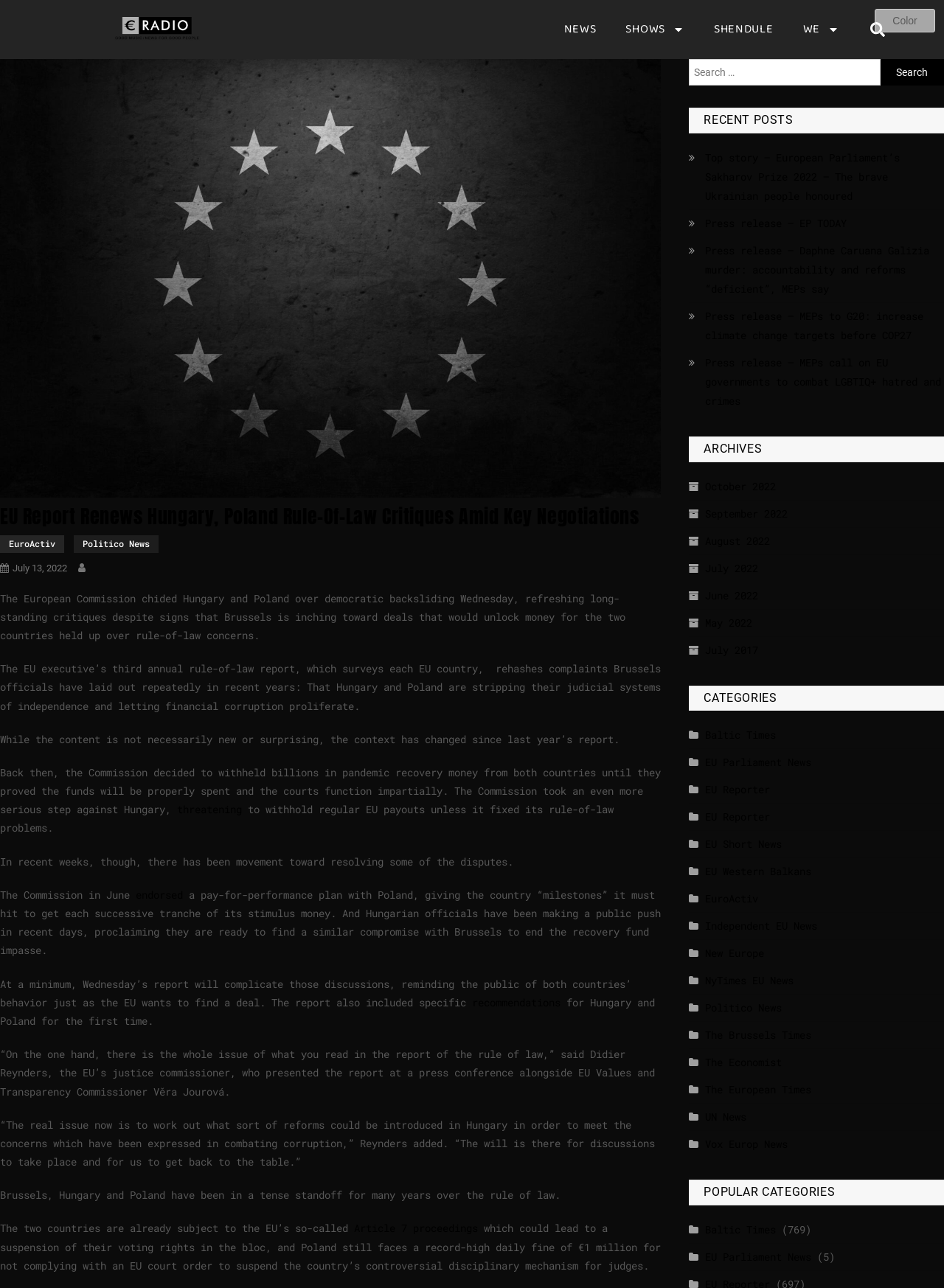What are the categories listed on the webpage?
From the image, provide a succinct answer in one word or a short phrase.

Baltic Times, EU Parliament News, etc.